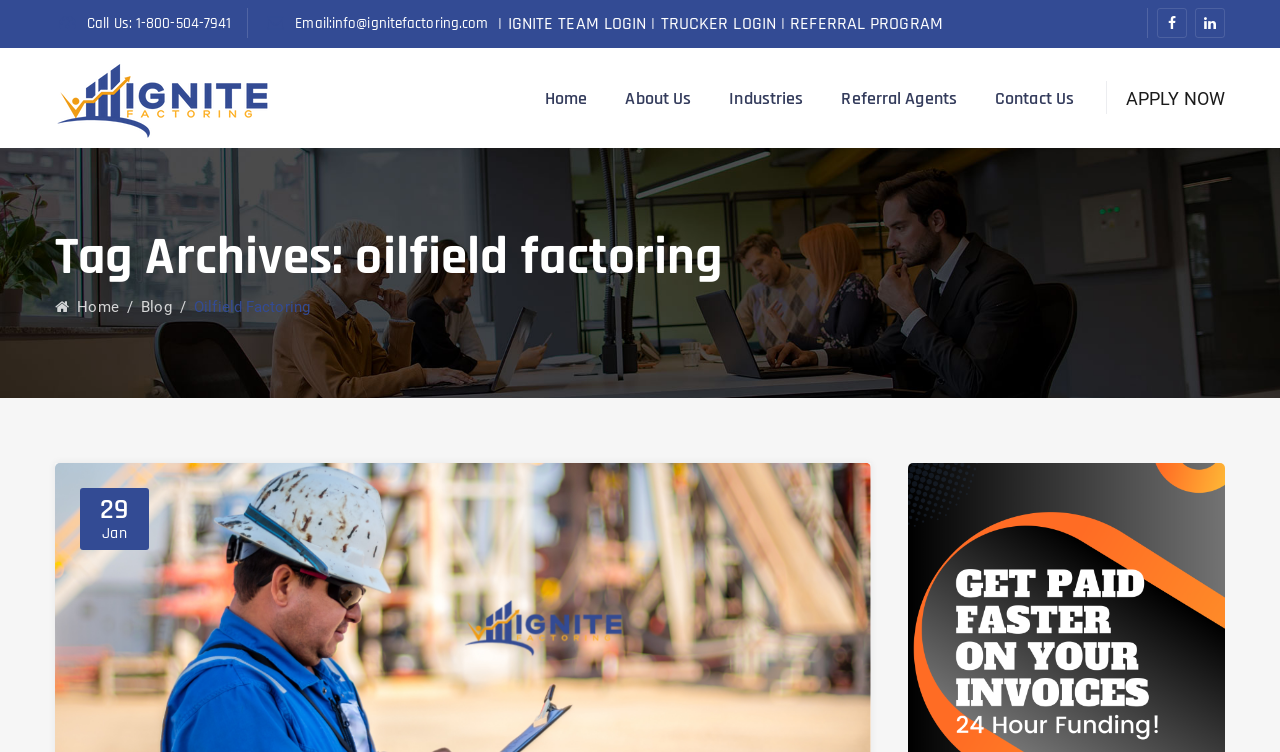Using the given element description, provide the bounding box coordinates (top-left x, top-left y, bottom-right x, bottom-right y) for the corresponding UI element in the screenshot: IGNITE TEAM LOGIN

[0.397, 0.016, 0.505, 0.047]